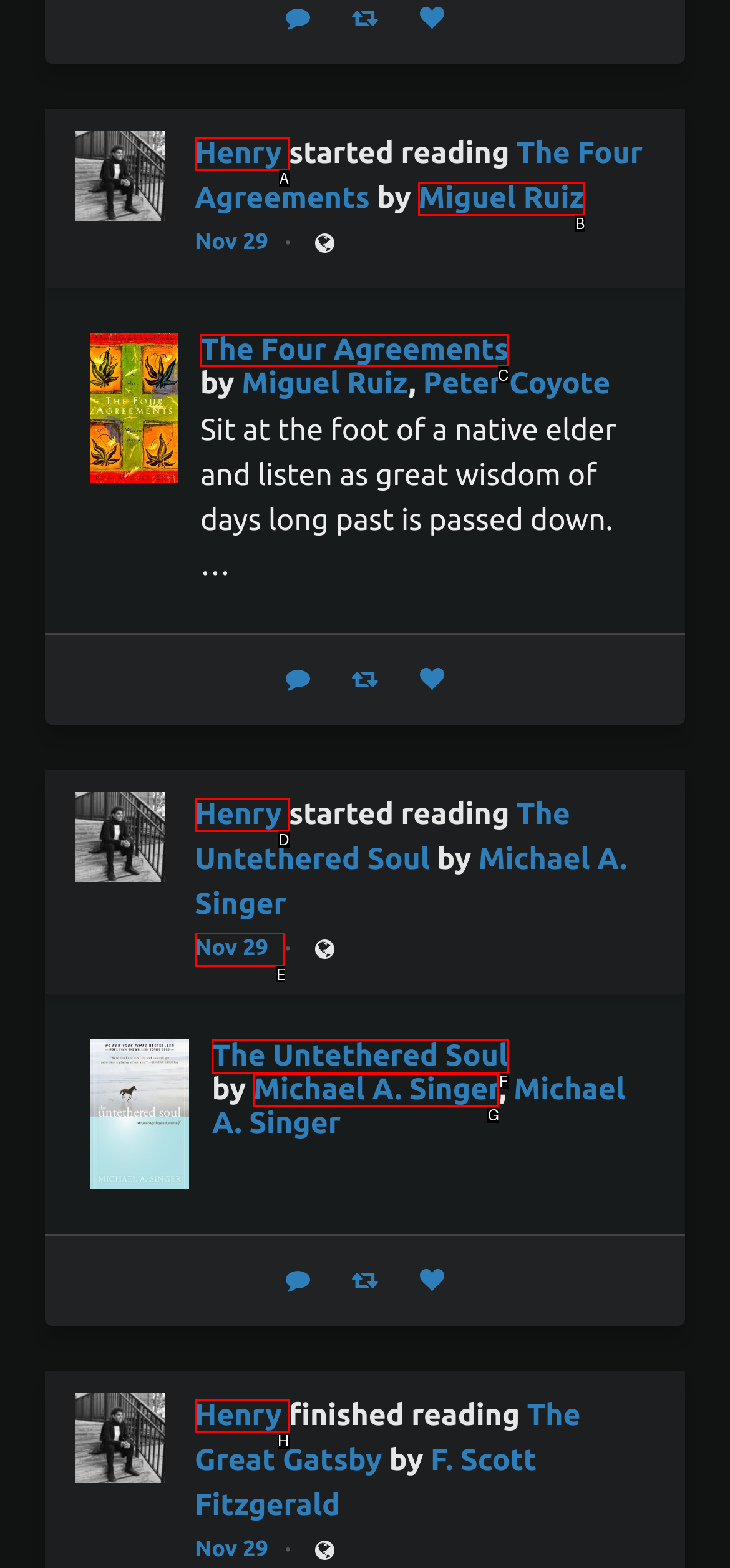Choose the HTML element that should be clicked to accomplish the task: View the details of 'The Four Agreements' book. Answer with the letter of the chosen option.

C